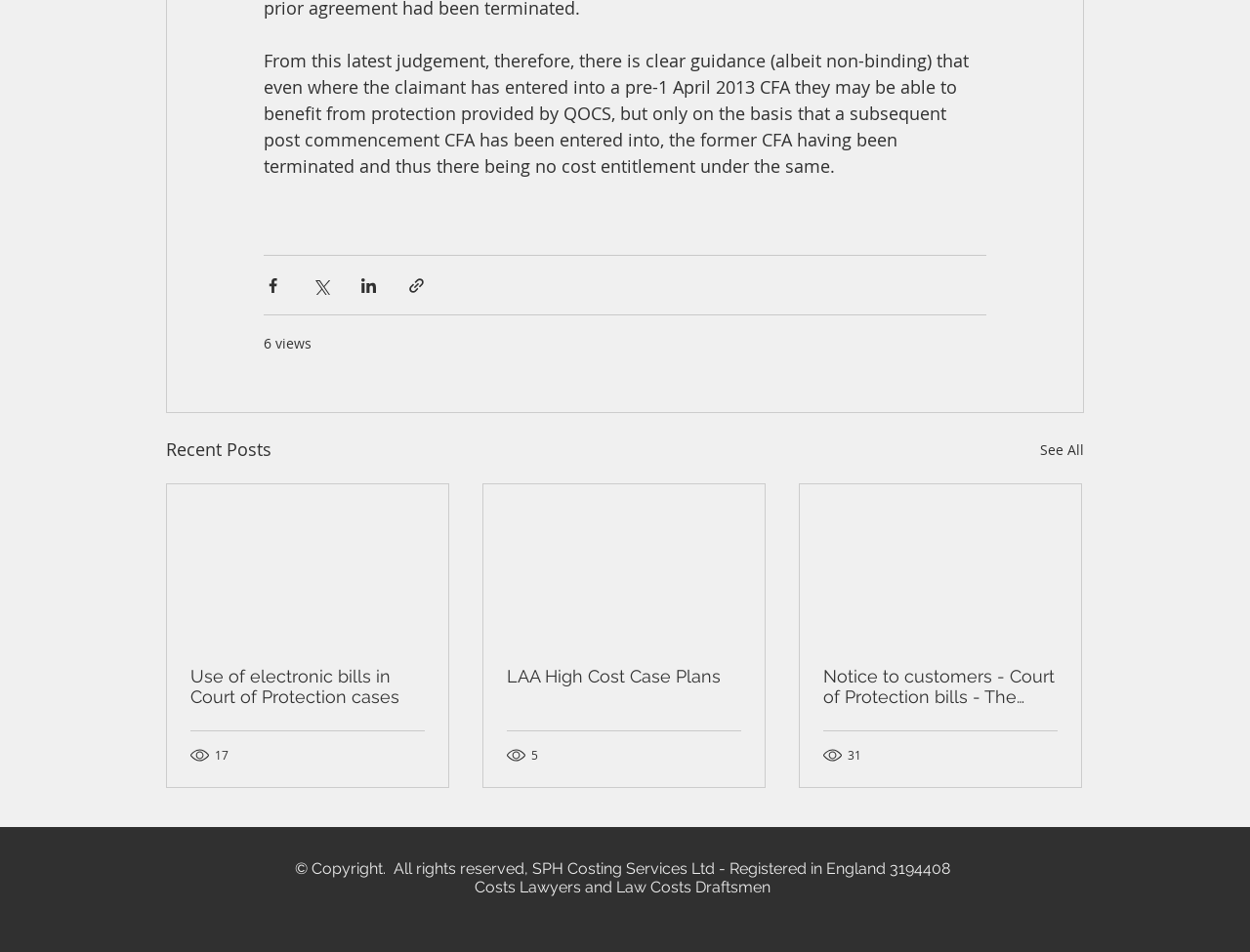Select the bounding box coordinates of the element I need to click to carry out the following instruction: "View recent posts".

[0.133, 0.458, 0.217, 0.487]